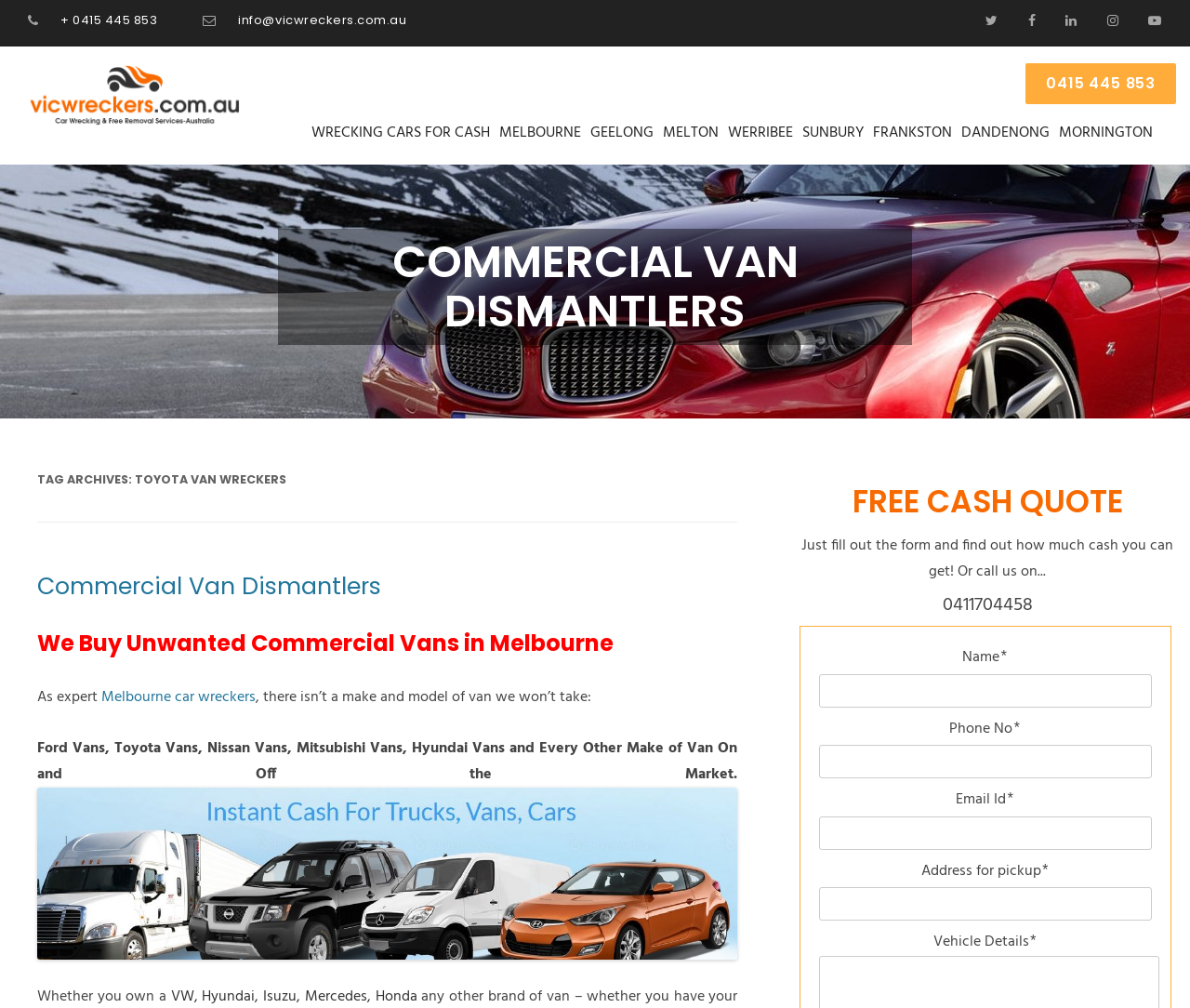Identify the bounding box coordinates of the part that should be clicked to carry out this instruction: "Click on the 'Study Materials (English Medium) Menu Toggle'".

None